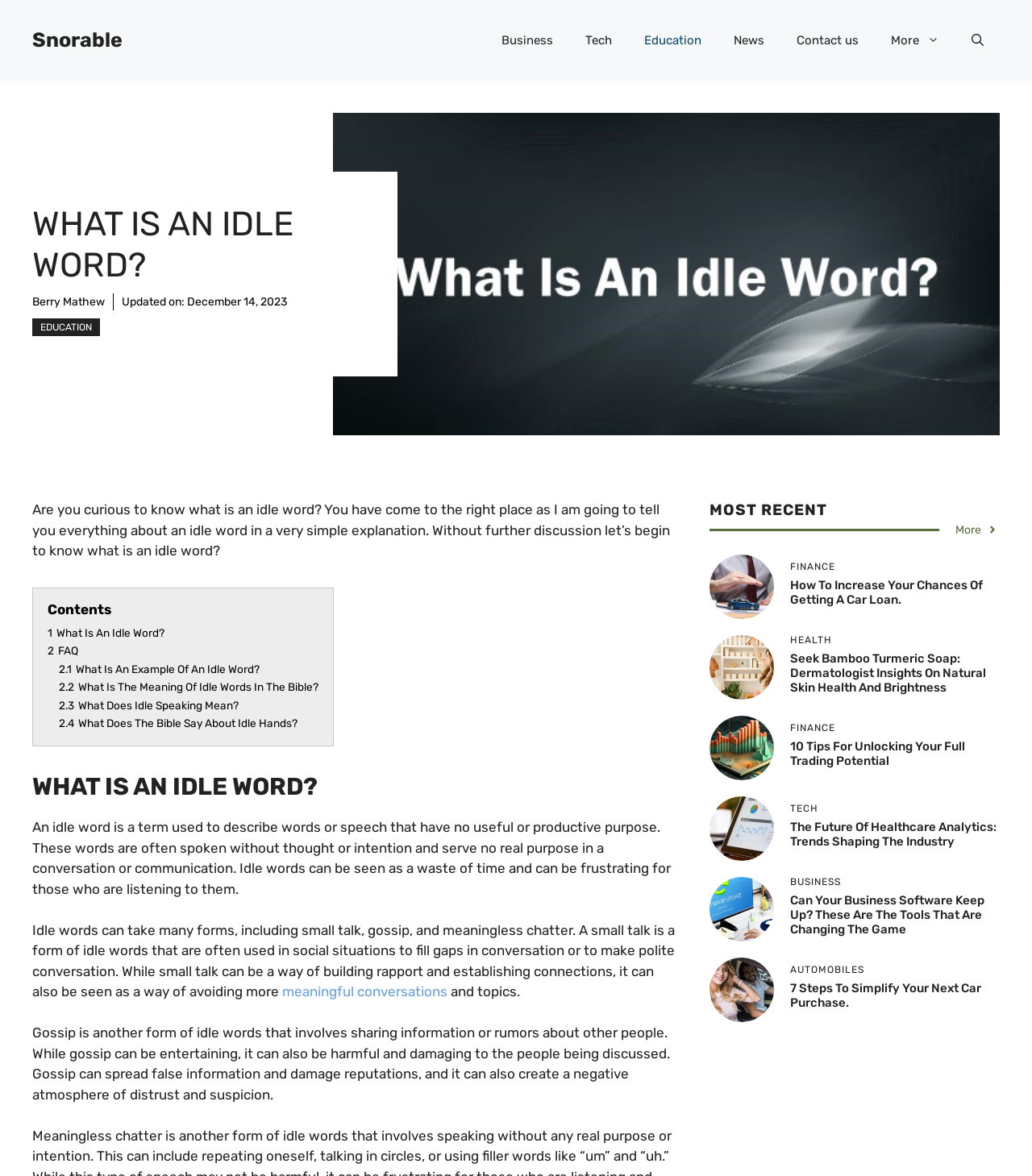Provide a brief response in the form of a single word or phrase:
What is the purpose of small talk?

To fill gaps in conversation or make polite conversation